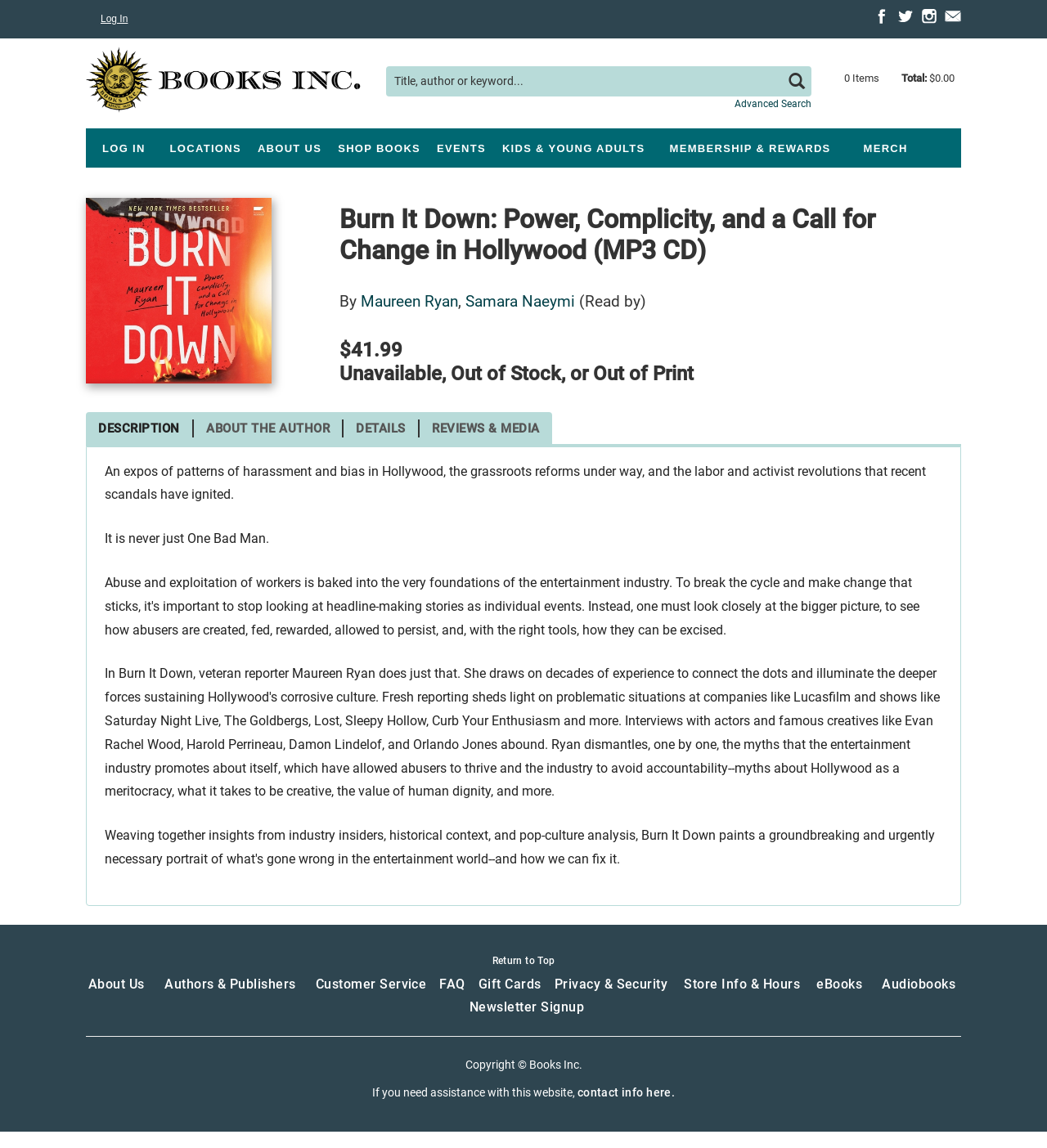Please specify the bounding box coordinates in the format (top-left x, top-left y, bottom-right x, bottom-right y), with all values as floating point numbers between 0 and 1. Identify the bounding box of the UI element described by: November 16, 2023

None